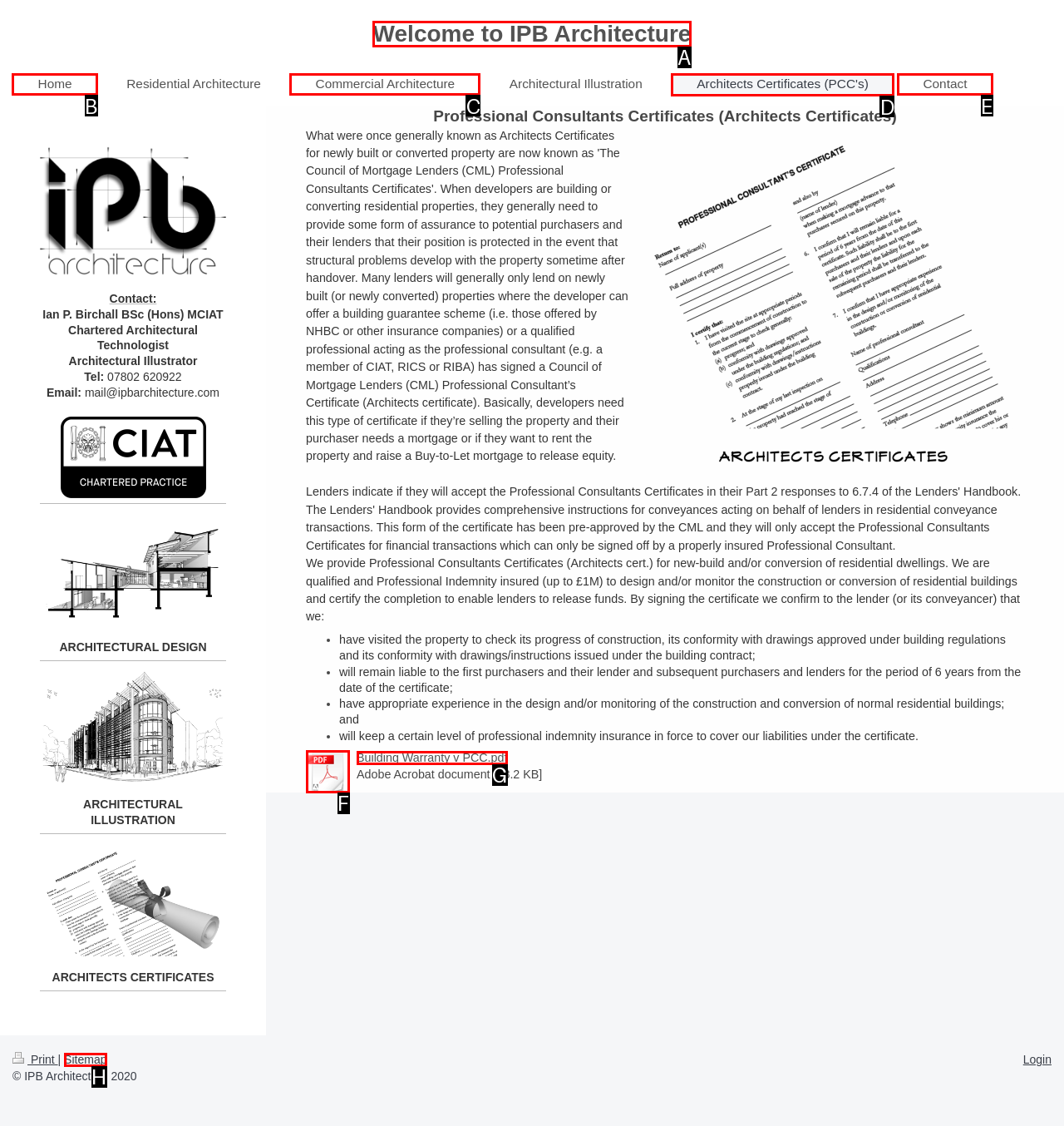Based on the description: Architects Certificates (PCC's)
Select the letter of the corresponding UI element from the choices provided.

D